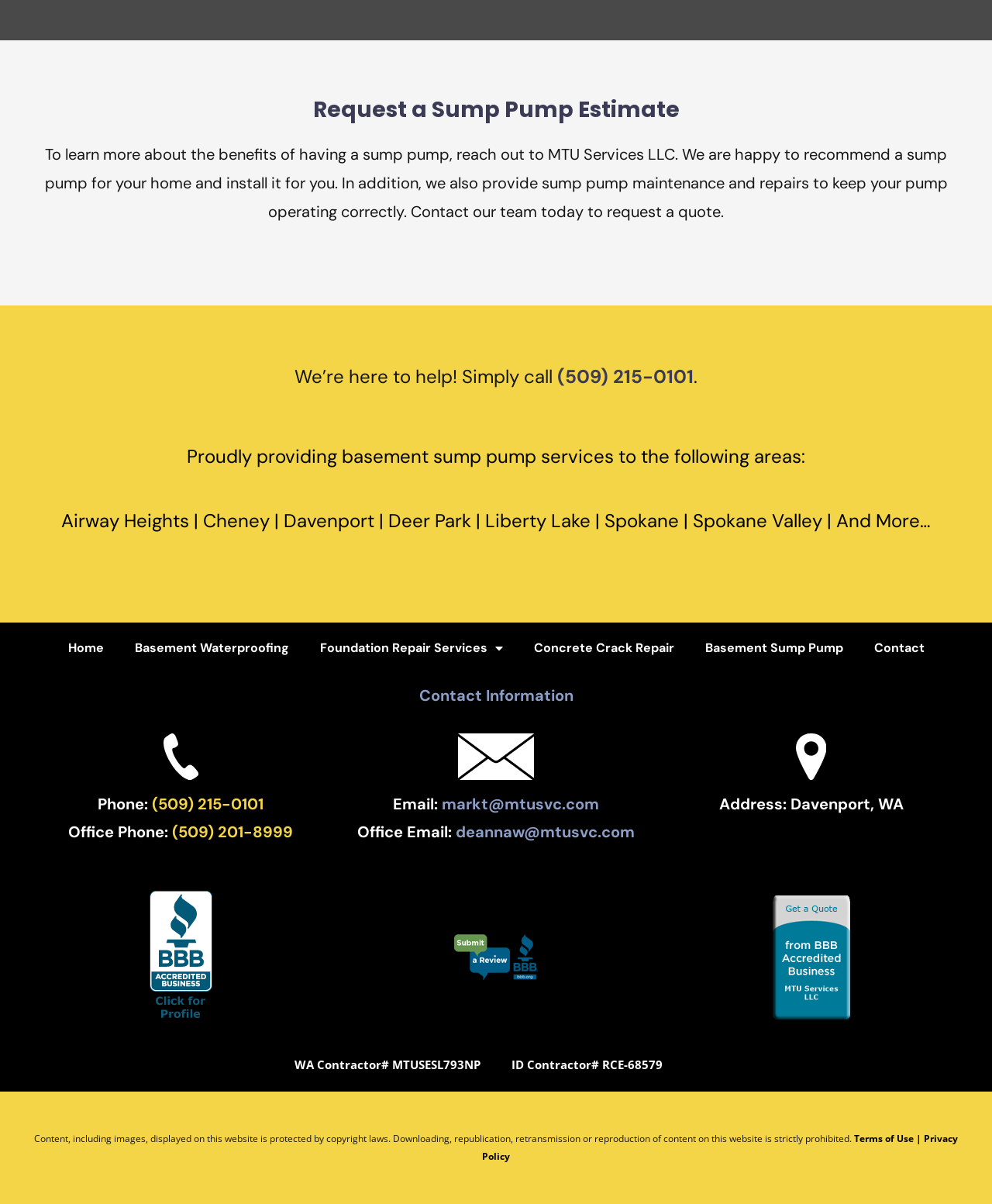Please specify the bounding box coordinates of the region to click in order to perform the following instruction: "View the Terms of Use".

[0.861, 0.94, 0.921, 0.951]